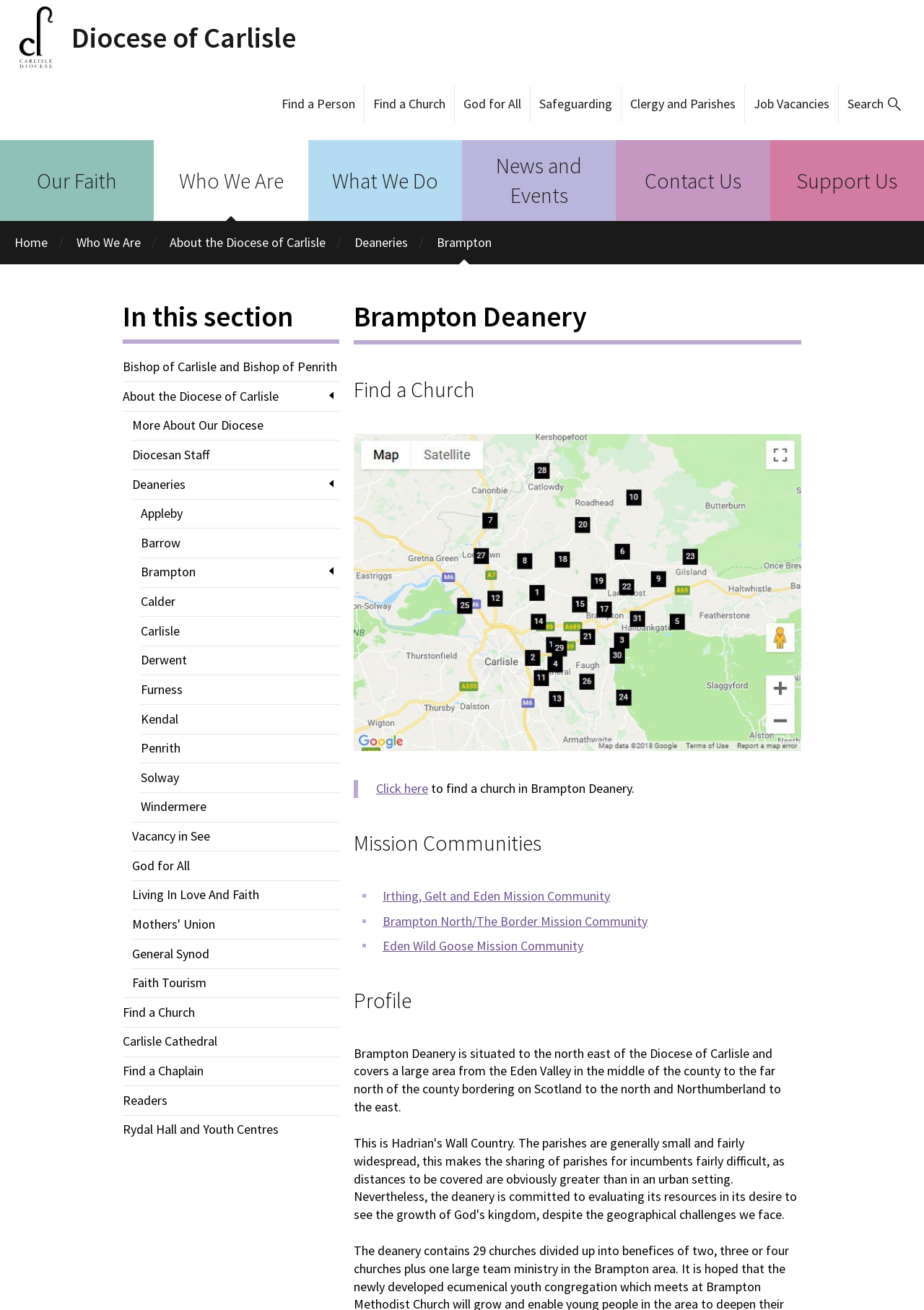Locate the bounding box coordinates of the area that needs to be clicked to fulfill the following instruction: "Go to Brampton". The coordinates should be in the format of four float numbers between 0 and 1, namely [left, top, right, bottom].

[0.461, 0.175, 0.544, 0.195]